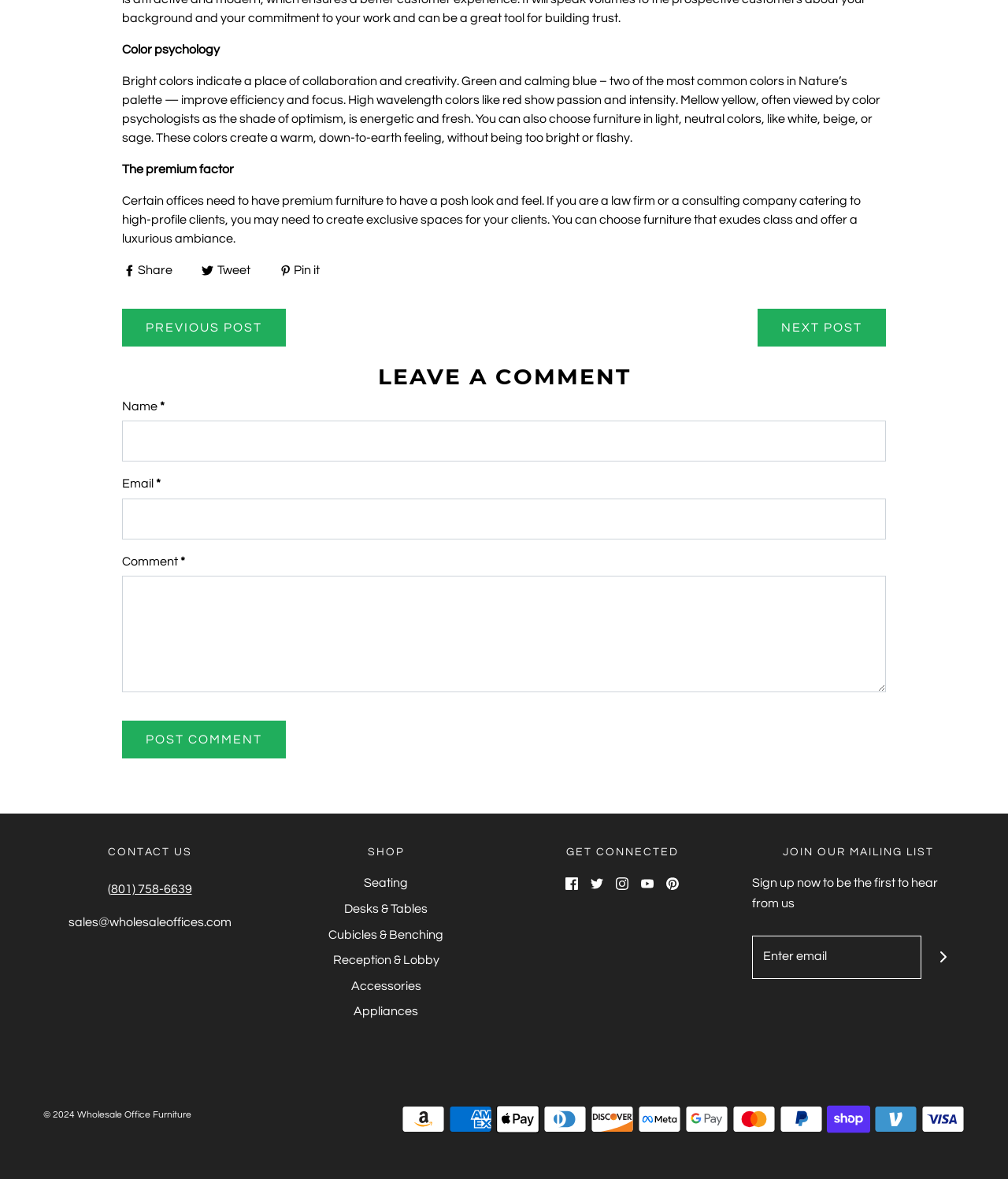What type of office furniture is mentioned in the 'SHOP' section?
Utilize the information in the image to give a detailed answer to the question.

The 'SHOP' section mentions various types of office furniture, including seating, desks and tables, cubicles and benching, reception and lobby, and accessories. These categories are listed as links, suggesting that users can click on them to explore the corresponding products.